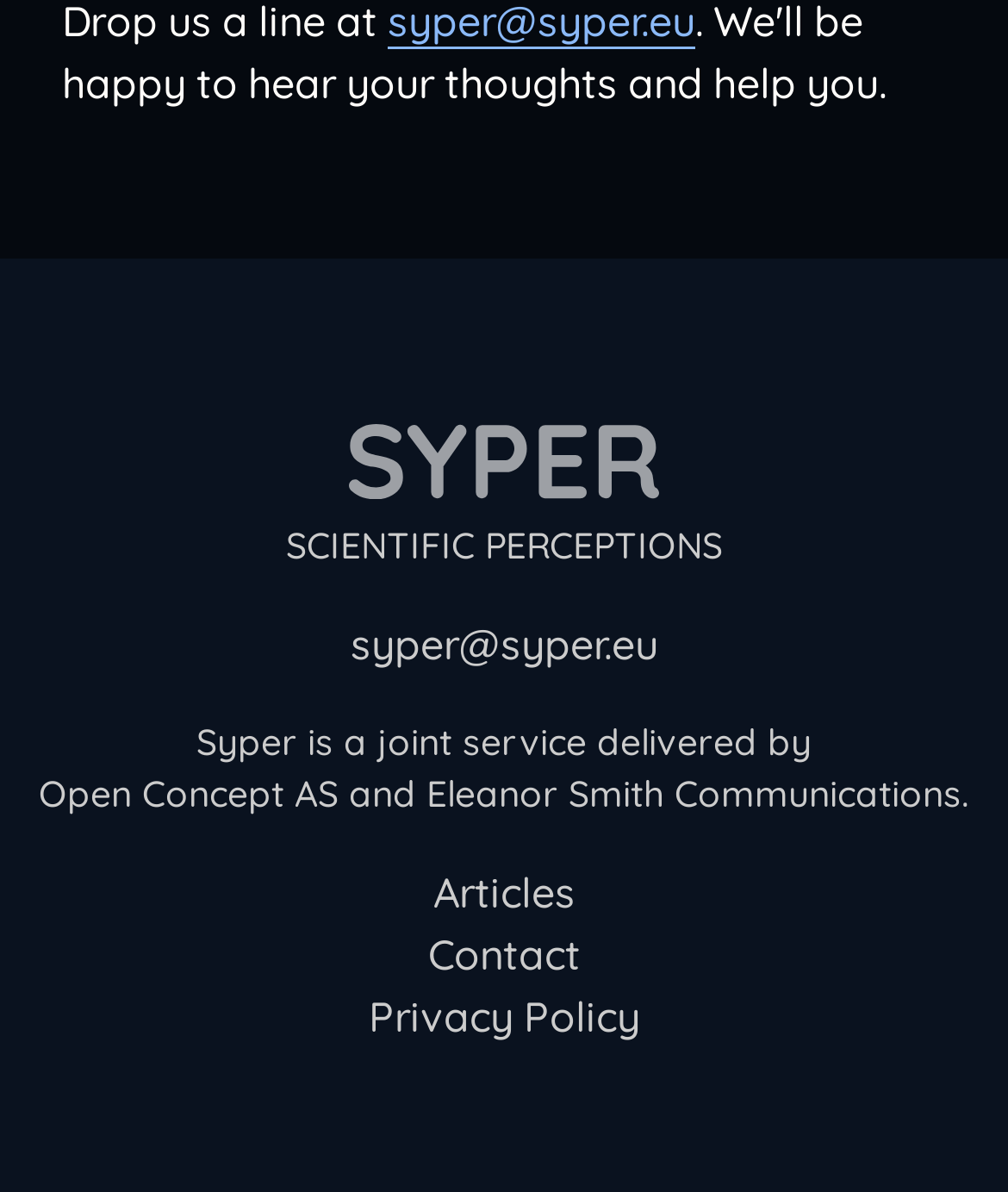Provide a short, one-word or phrase answer to the question below:
What is the organization that jointly delivers the service with Open Concept AS?

Eleanor Smith Communications